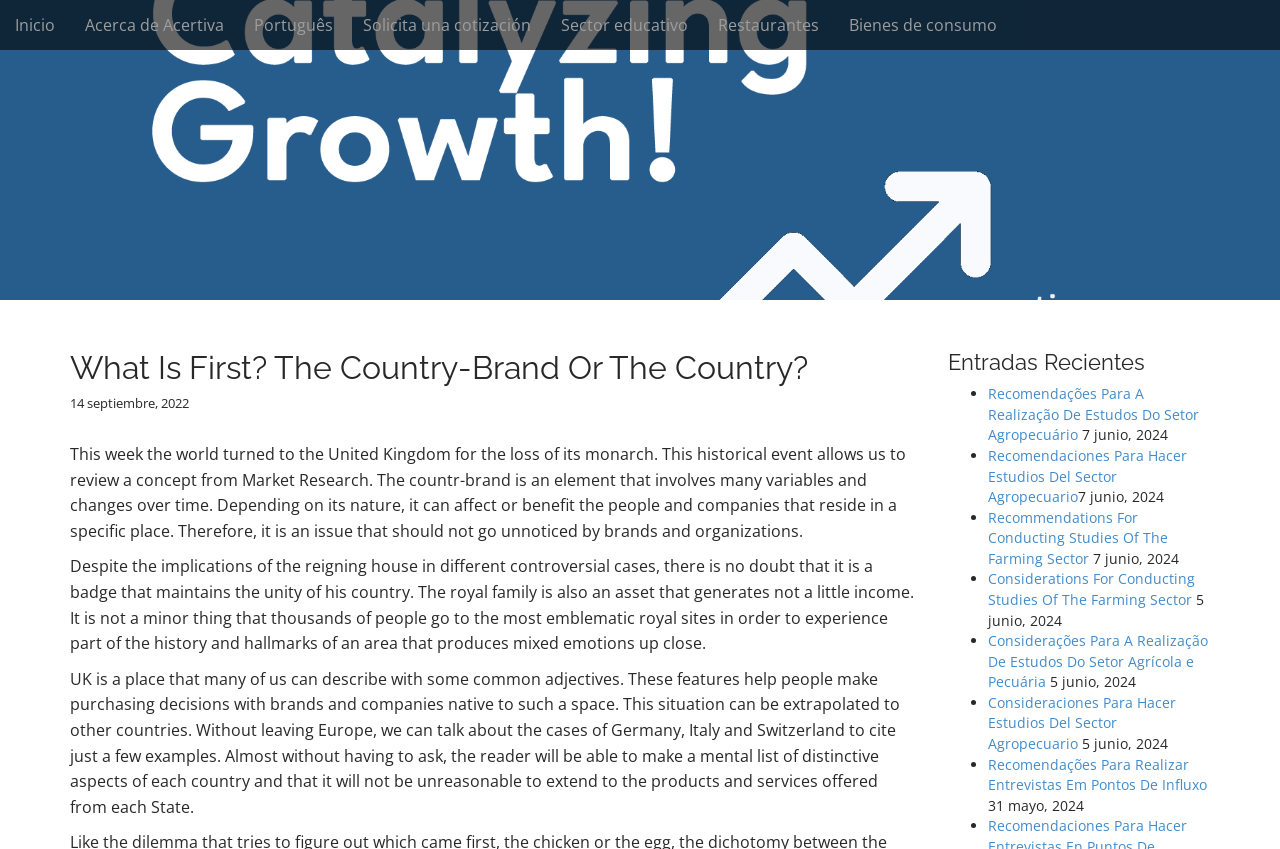Indicate the bounding box coordinates of the element that must be clicked to execute the instruction: "Click on the 'Inicio' link". The coordinates should be given as four float numbers between 0 and 1, i.e., [left, top, right, bottom].

[0.0, 0.0, 0.055, 0.059]